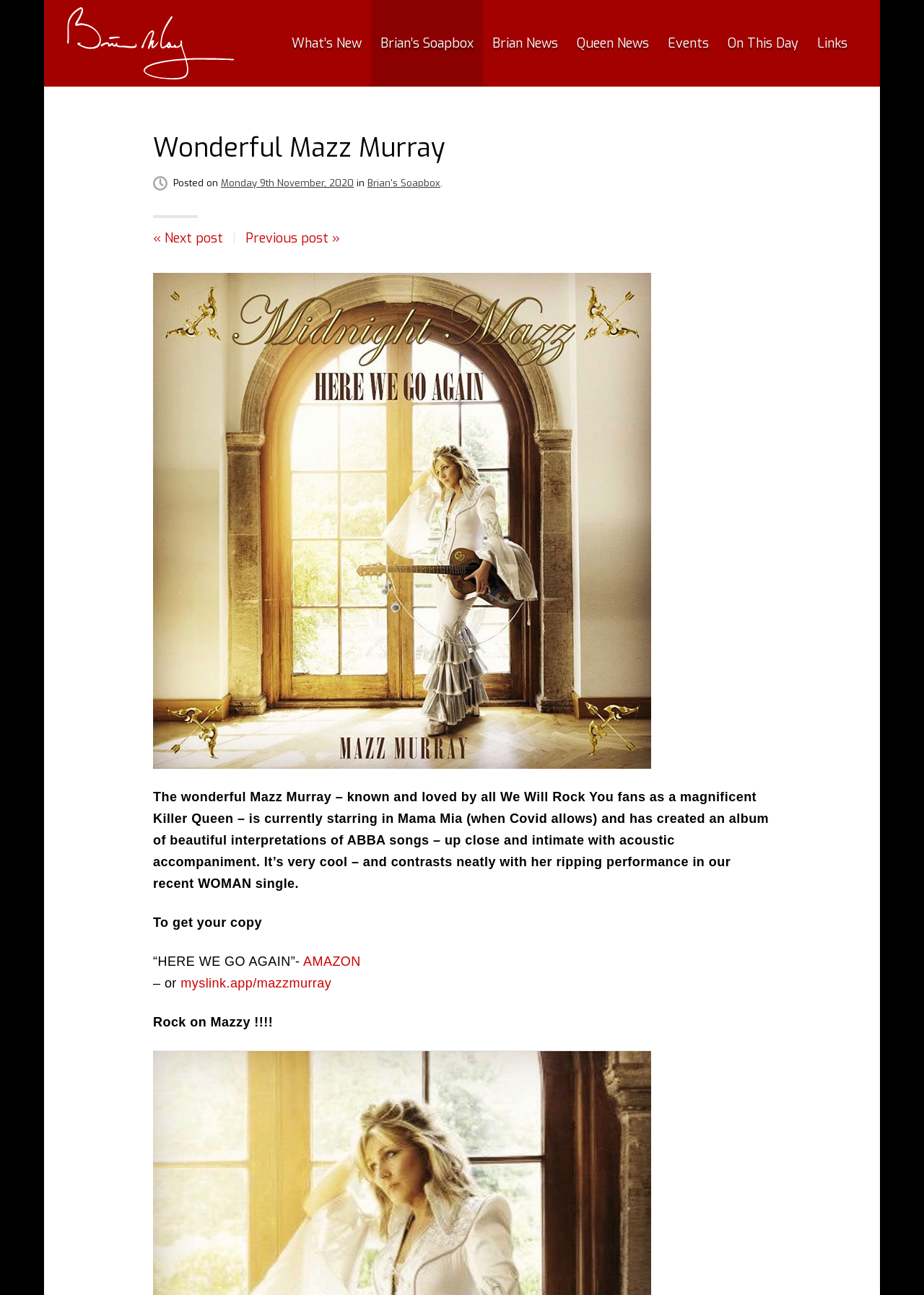Locate the bounding box coordinates of the element I should click to achieve the following instruction: "Click the 'Next post' link".

None